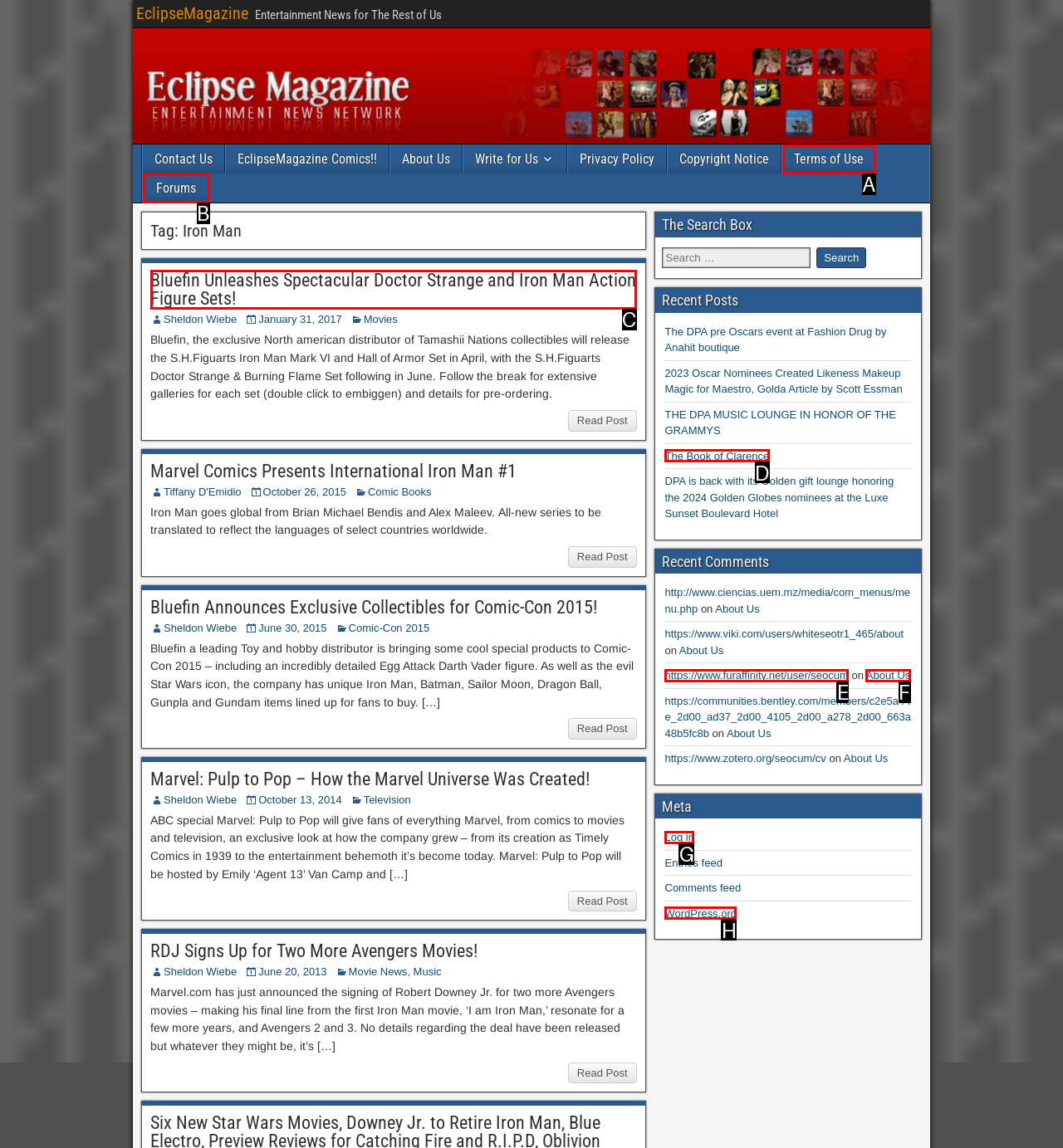Find the option that matches this description: make a memorial marker(s).
Provide the corresponding letter directly.

None